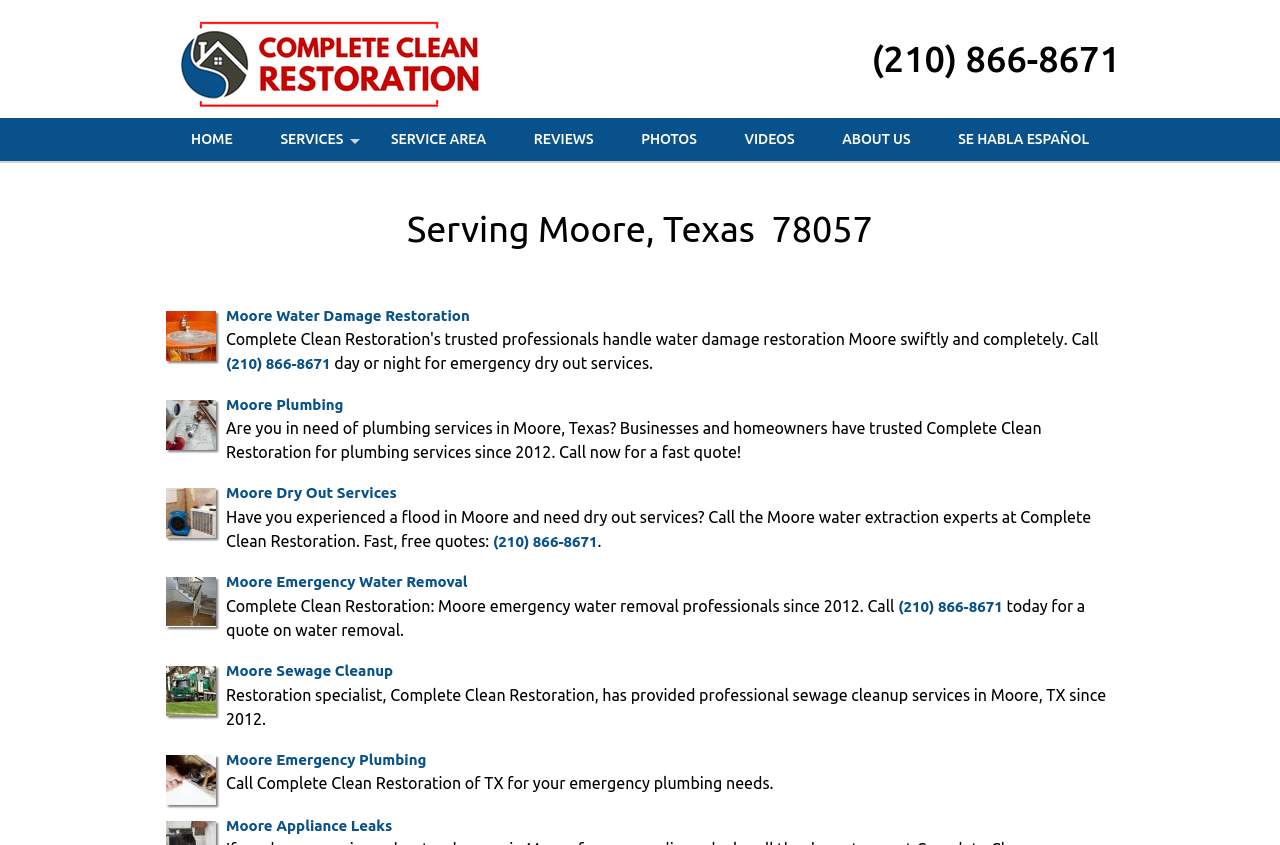Can I get a quote for emergency services?
Refer to the image and offer an in-depth and detailed answer to the question.

Based on the webpage, it appears that visitors can get a quote for emergency services by calling the phone number (210) 866-8671 or by contacting Complete Clean Restoration through other means. The webpage mentions 'fast, free quotes' for certain services, suggesting that quotes are available upon request.